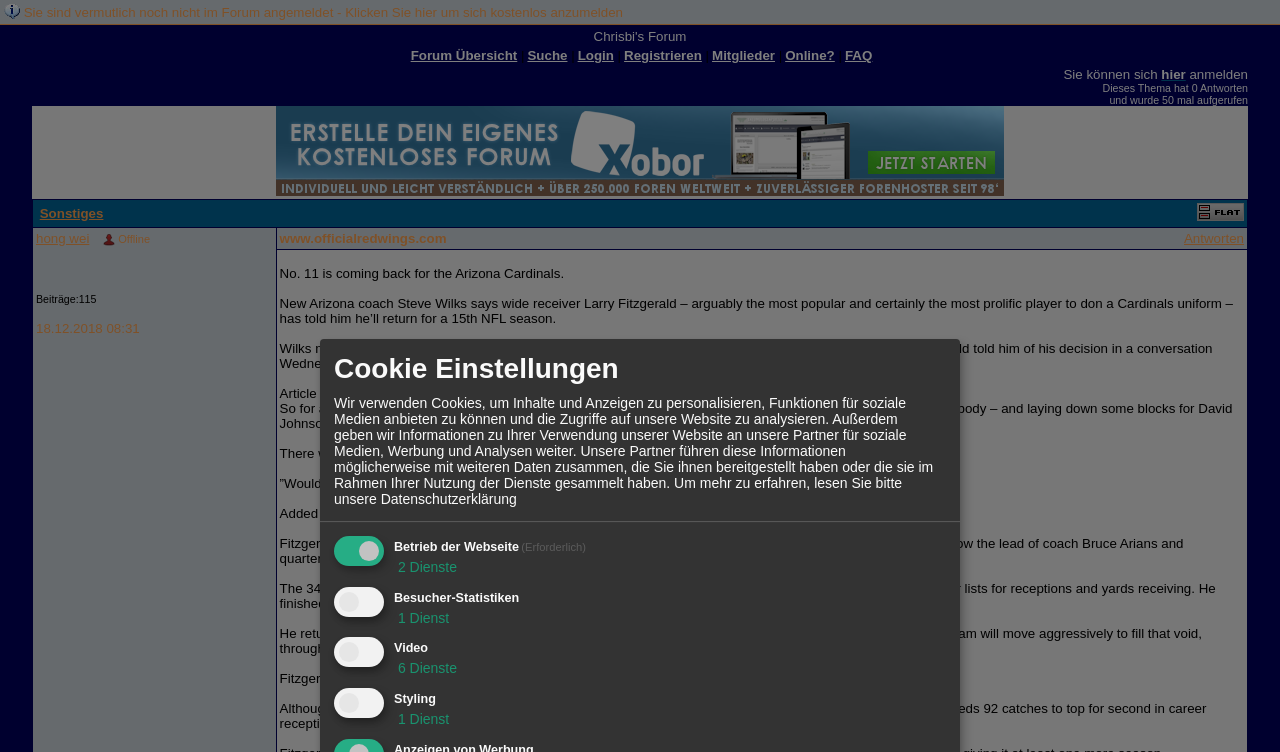Pinpoint the bounding box coordinates of the clickable area needed to execute the instruction: "Click on the 'Registrieren' link". The coordinates should be specified as four float numbers between 0 and 1, i.e., [left, top, right, bottom].

[0.488, 0.064, 0.548, 0.084]